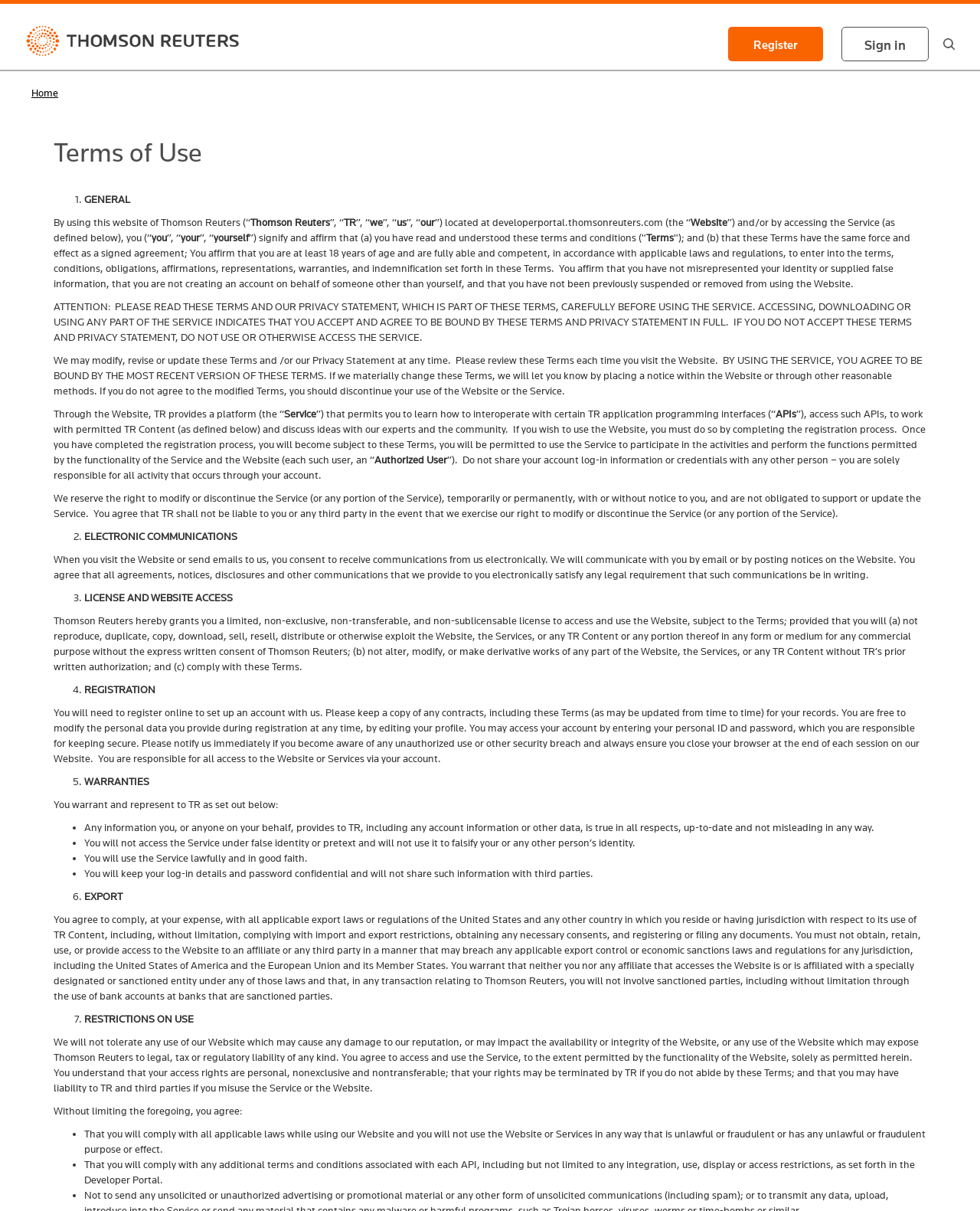Please extract the primary headline from the webpage.

Terms of Use